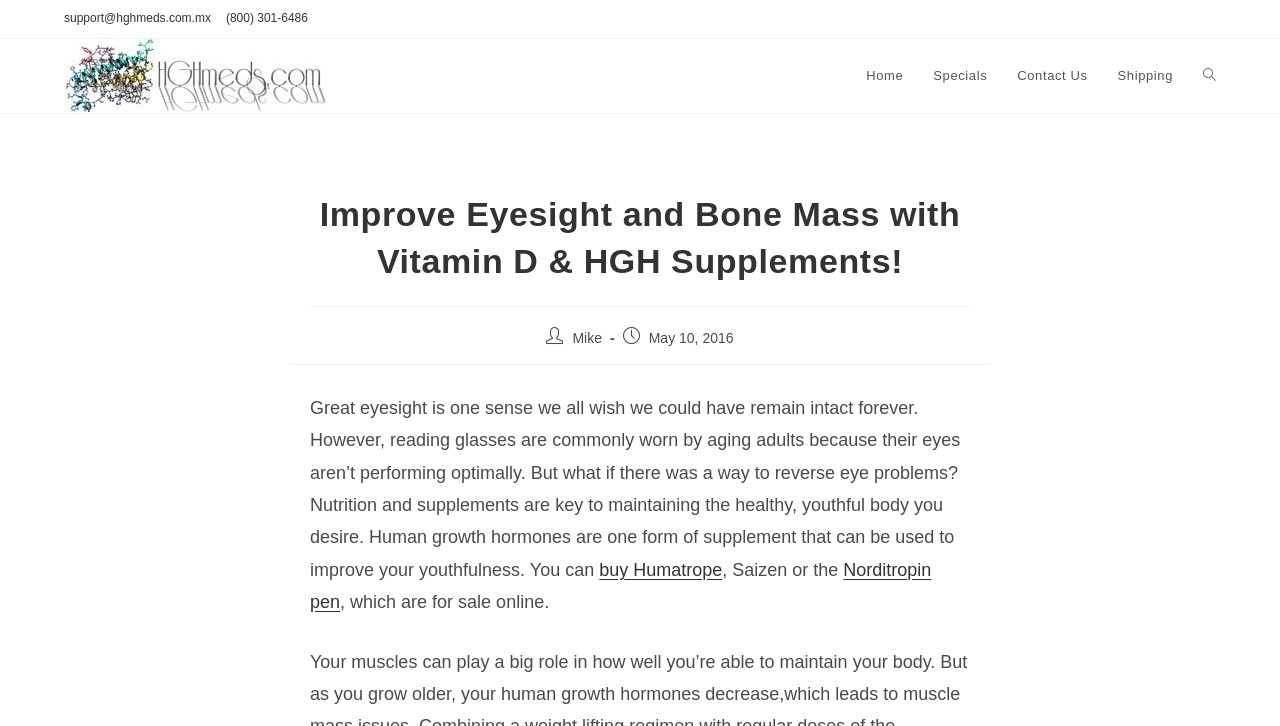What is the name of the product mentioned in the post?
Use the screenshot to answer the question with a single word or phrase.

Humatrope